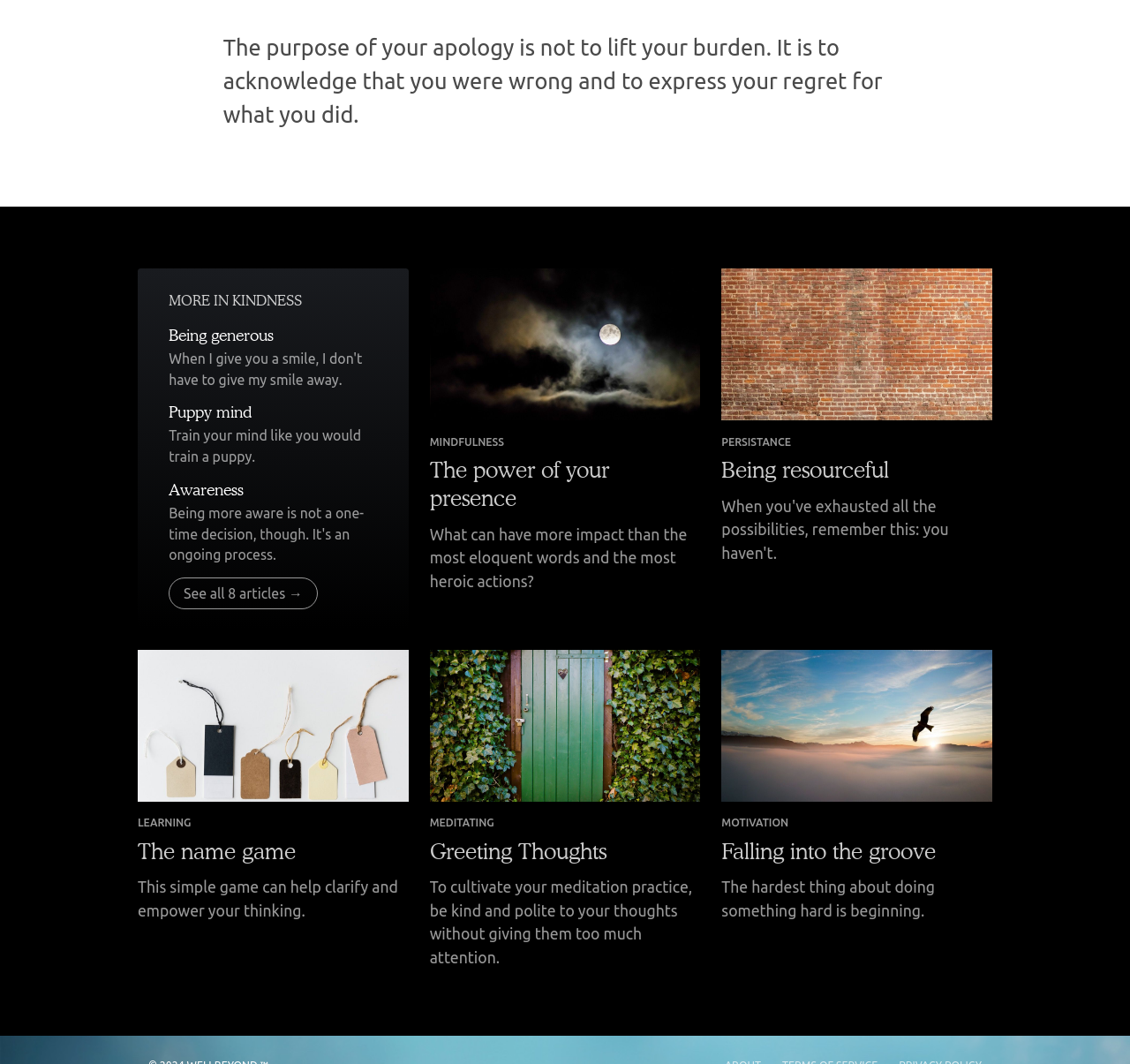Please identify the bounding box coordinates of the element I should click to complete this instruction: 'Discover the power of your presence'. The coordinates should be given as four float numbers between 0 and 1, like this: [left, top, right, bottom].

[0.38, 0.252, 0.62, 0.558]